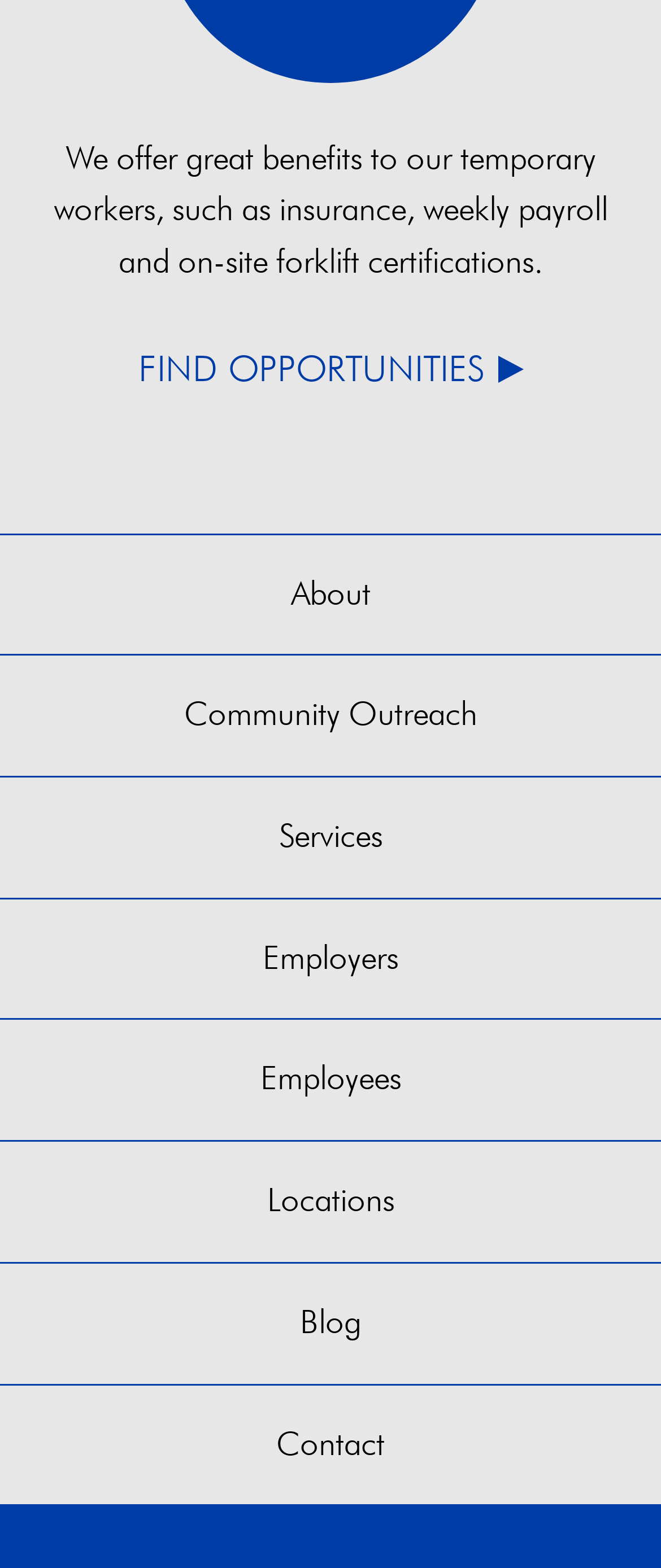Use a single word or phrase to answer this question: 
What is the purpose of the 'FIND OPPORTUNITIES' link?

To find job opportunities